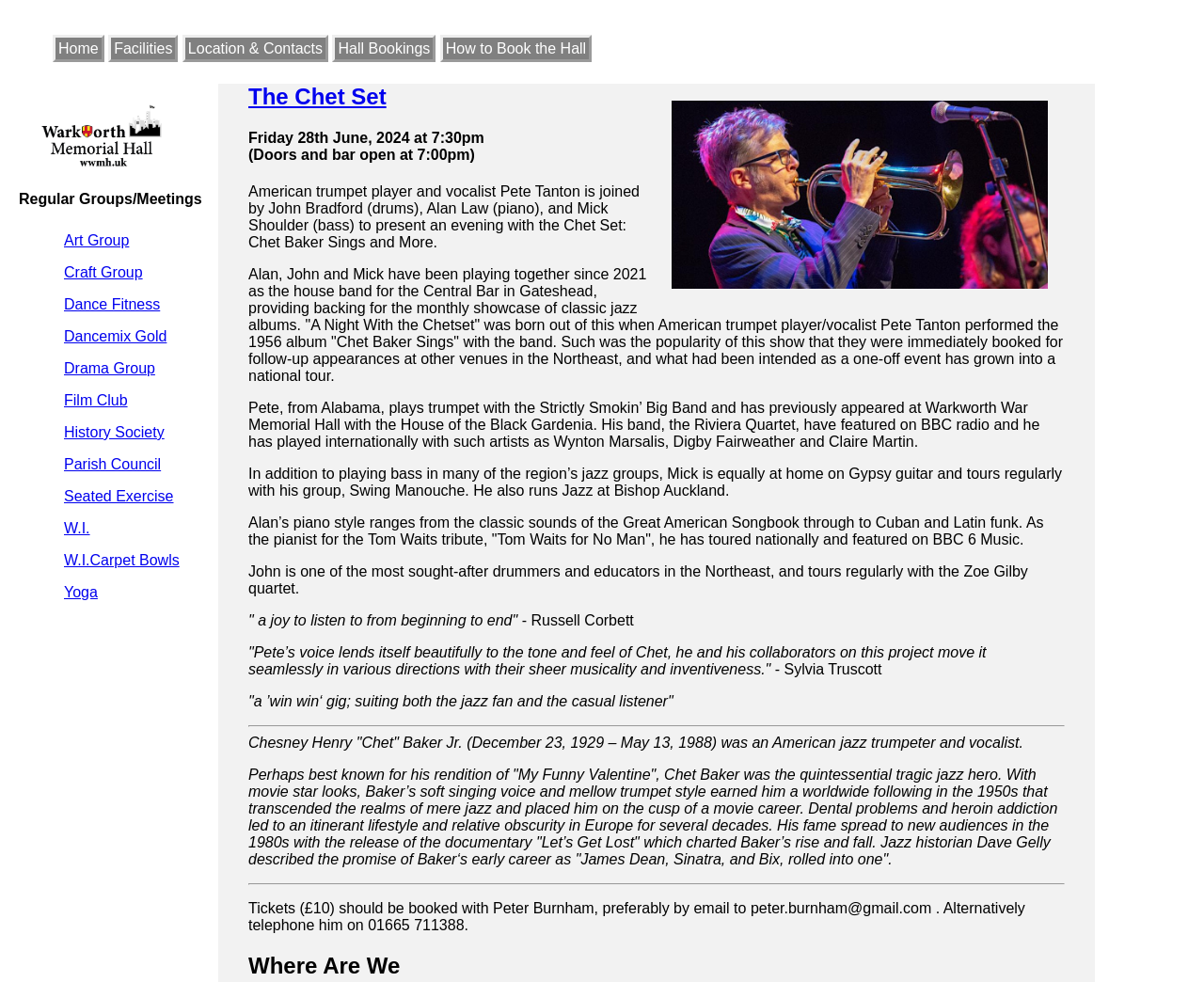What is the name of the concert on June 28th, 2024?
Use the image to answer the question with a single word or phrase.

The Chet Set